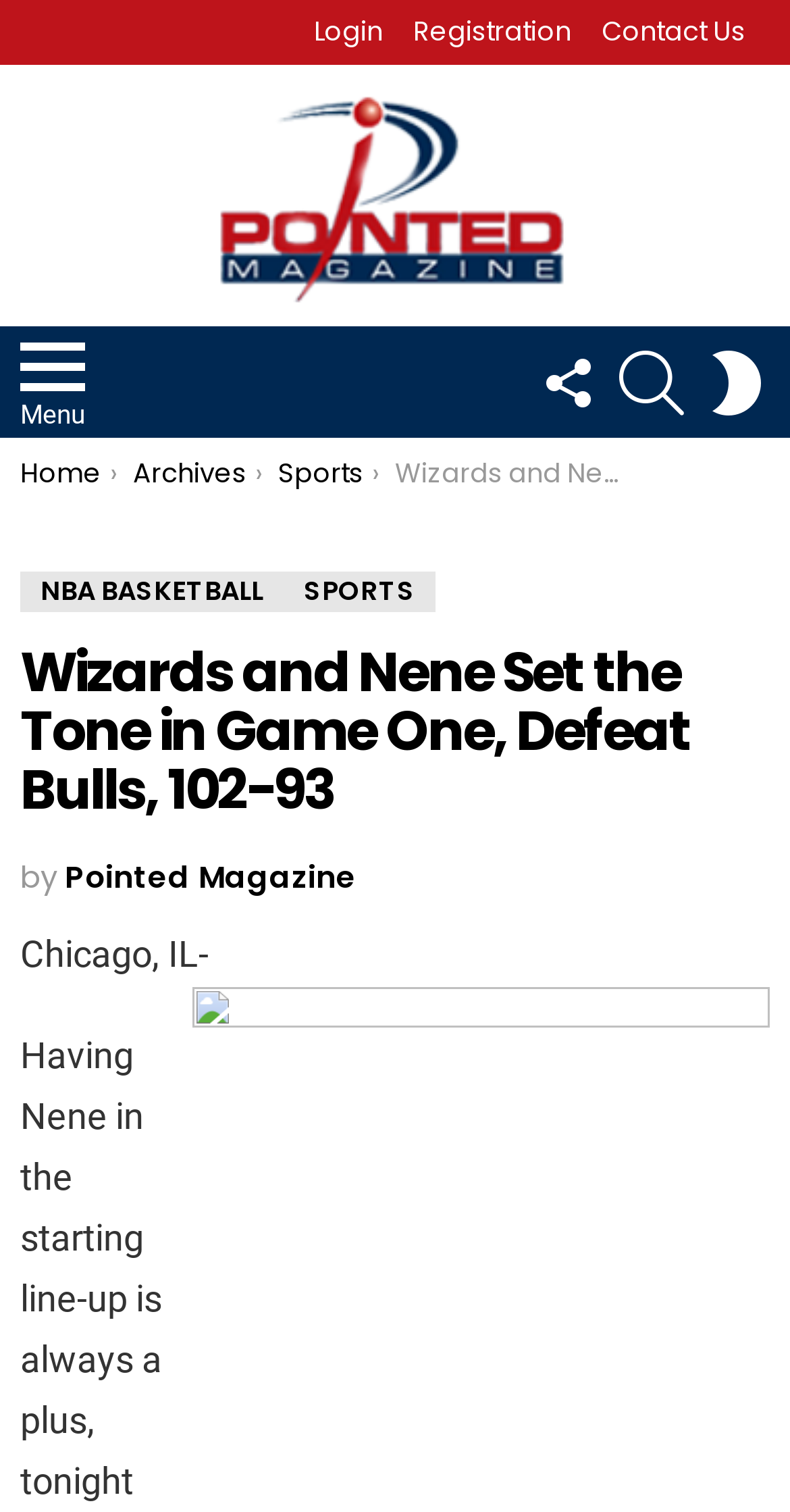What social media platform is mentioned?
Based on the image, give a one-word or short phrase answer.

Facebook and Instagram